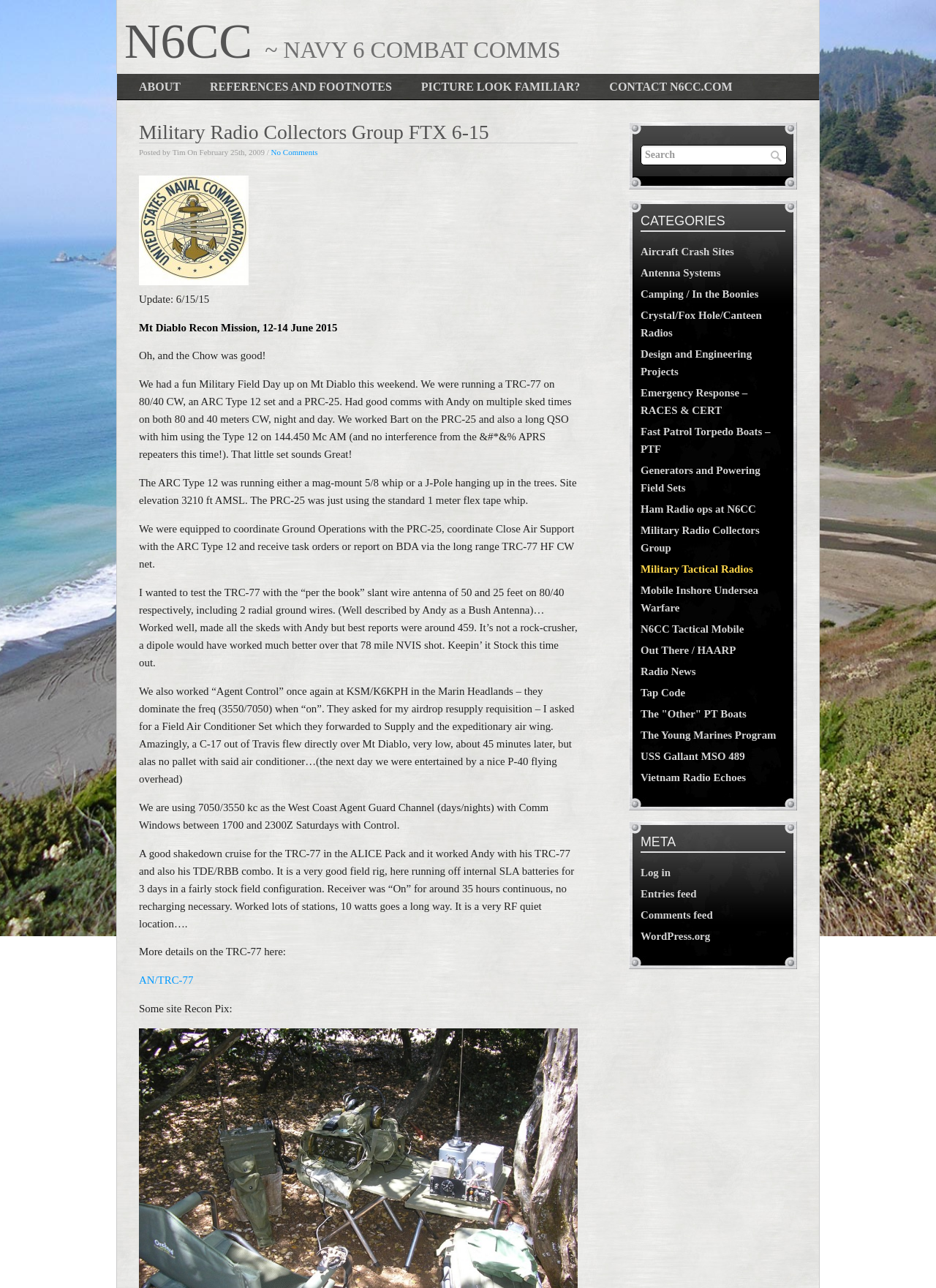Identify the bounding box for the given UI element using the description provided. Coordinates should be in the format (top-left x, top-left y, bottom-right x, bottom-right y) and must be between 0 and 1. Here is the description: USS Gallant MSO 489

[0.684, 0.583, 0.796, 0.592]